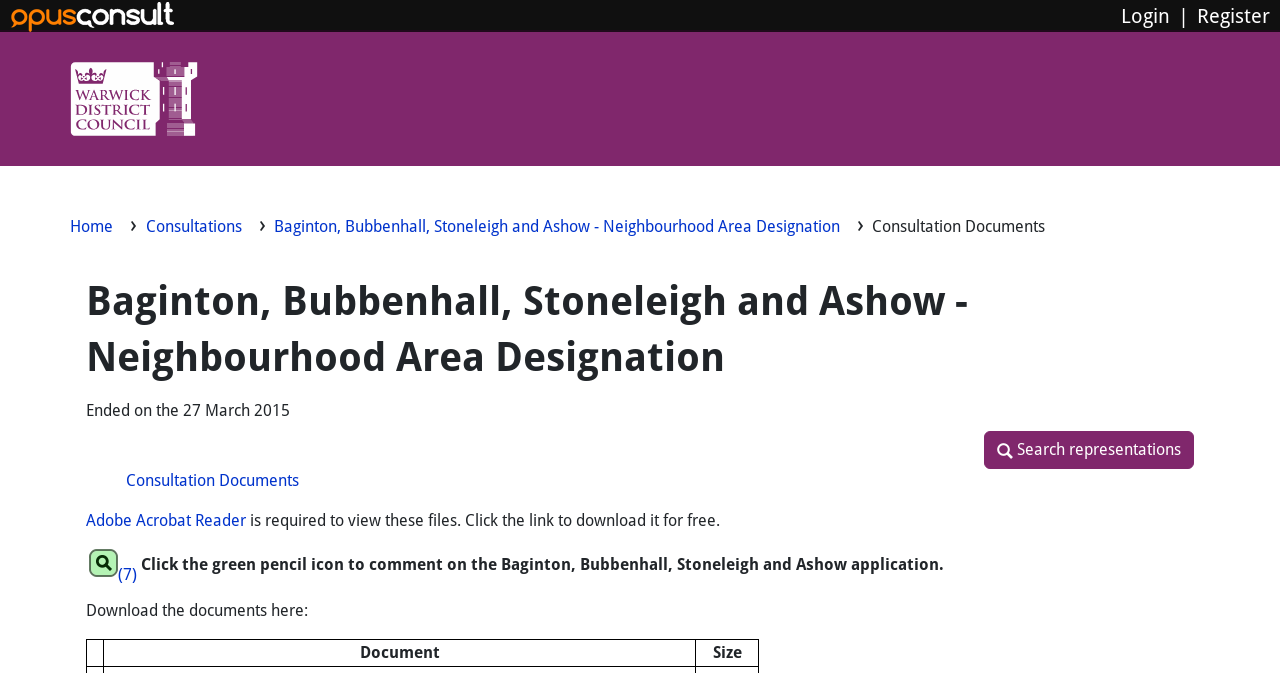What software is required to view the consultation documents?
Based on the visual content, answer with a single word or a brief phrase.

Adobe Acrobat Reader